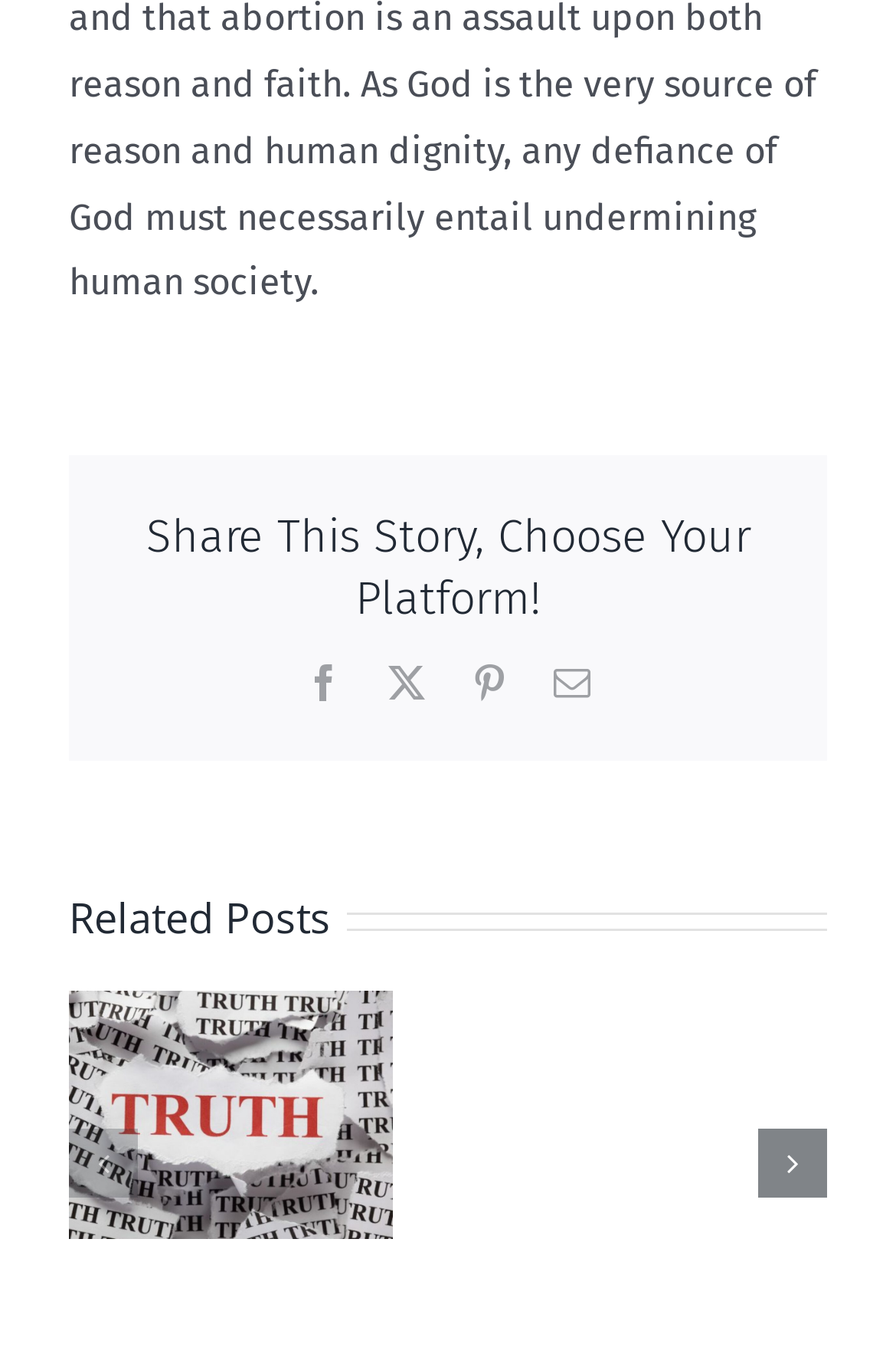What is the text of the first related post?
Using the image, respond with a single word or phrase.

Can a politician afford to tell the truth?